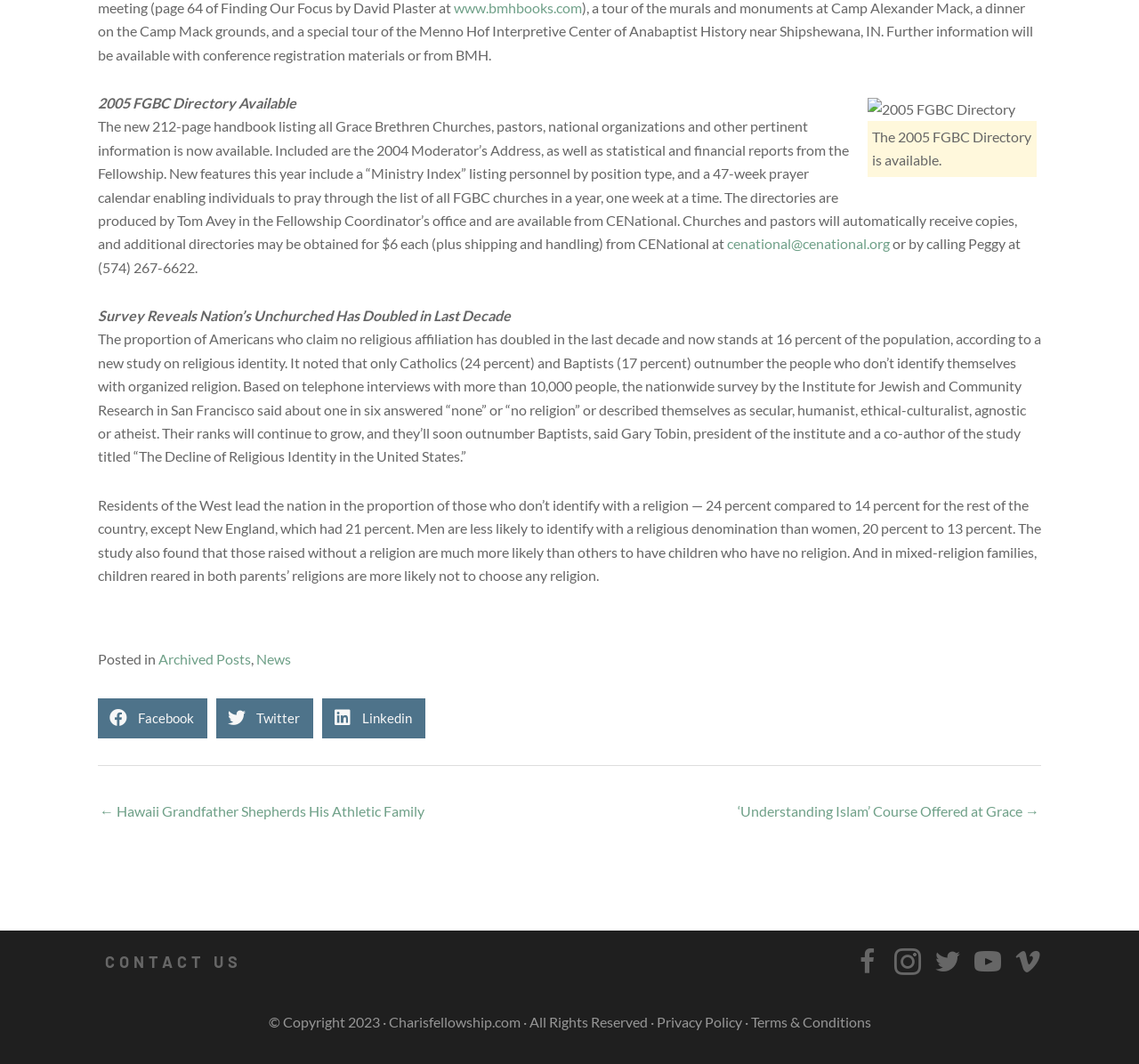Indicate the bounding box coordinates of the element that must be clicked to execute the instruction: "View the news". The coordinates should be given as four float numbers between 0 and 1, i.e., [left, top, right, bottom].

[0.225, 0.612, 0.255, 0.627]